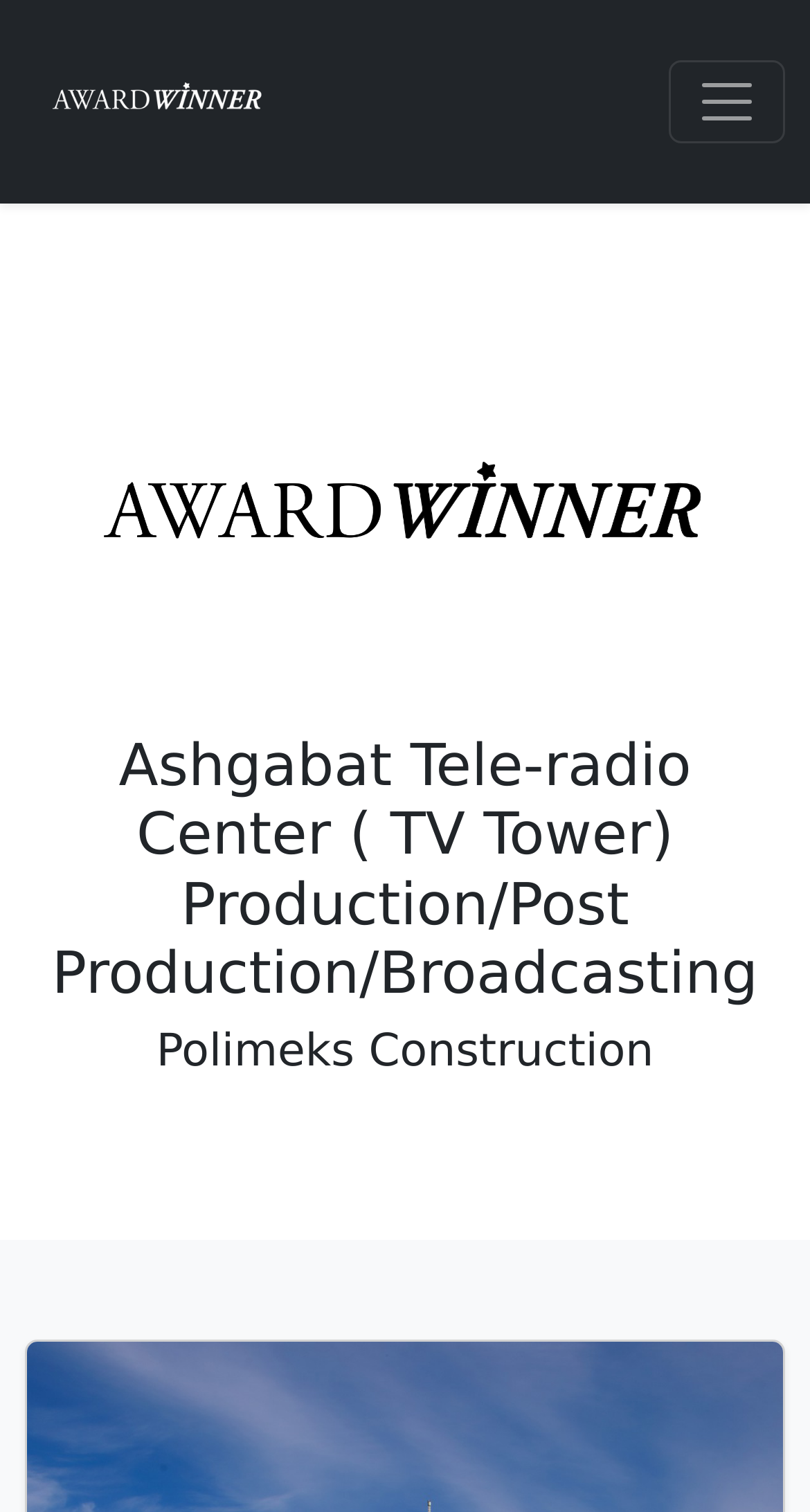Is the navigation menu expanded?
Please provide a detailed and thorough answer to the question.

The navigation menu is not expanded because the button element with the text 'Toggle navigation' has an attribute 'expanded' set to 'False'. This suggests that the navigation menu is currently collapsed and can be expanded by clicking the toggle button.